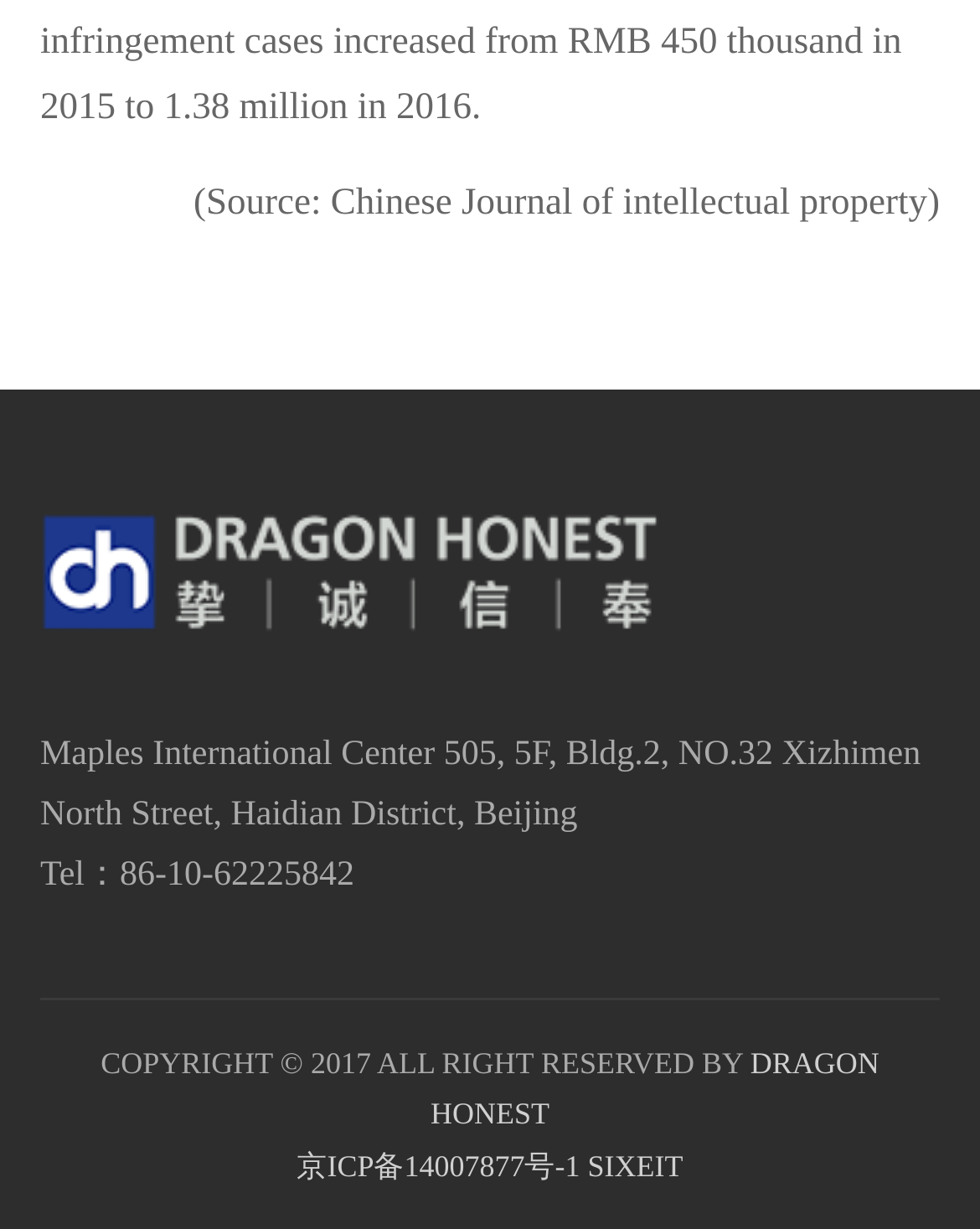From the webpage screenshot, predict the bounding box coordinates (top-left x, top-left y, bottom-right x, bottom-right y) for the UI element described here: Dragon Honest

[0.439, 0.85, 0.897, 0.921]